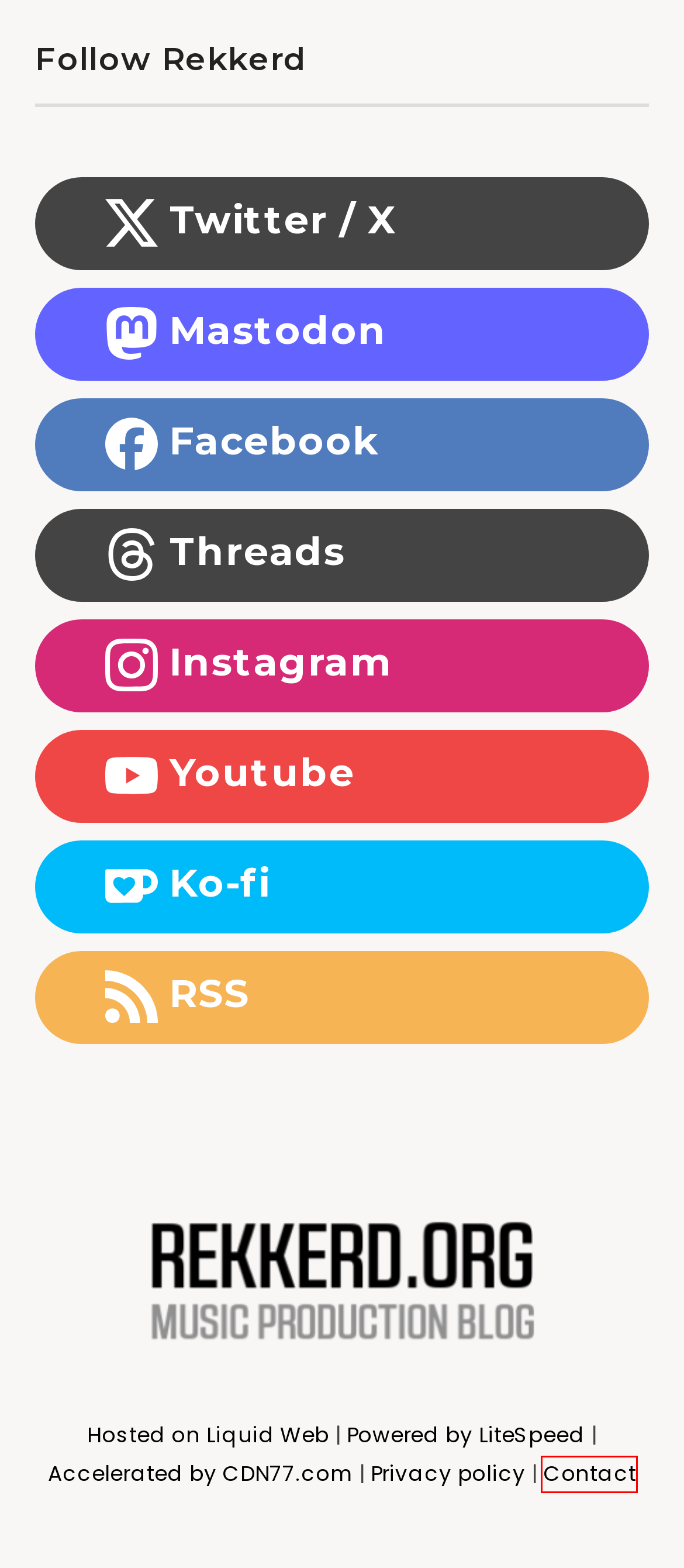Check out the screenshot of a webpage with a red rectangle bounding box. Select the best fitting webpage description that aligns with the new webpage after clicking the element inside the bounding box. Here are the candidates:
A. Rekkerd.org
B. Content Delivery Network (CDN) | CDN77.com
C. W. A. Production | Top Rated Sounds, Plugins & DAW Templates | W. A. Production
D. Privacy policy for rekkerd.org
E. Bot Verification
F. Contact rekkerd.org
G. Rekkerd.org - Music Production News, Contests, Reviews & more
H. VST Archives

F